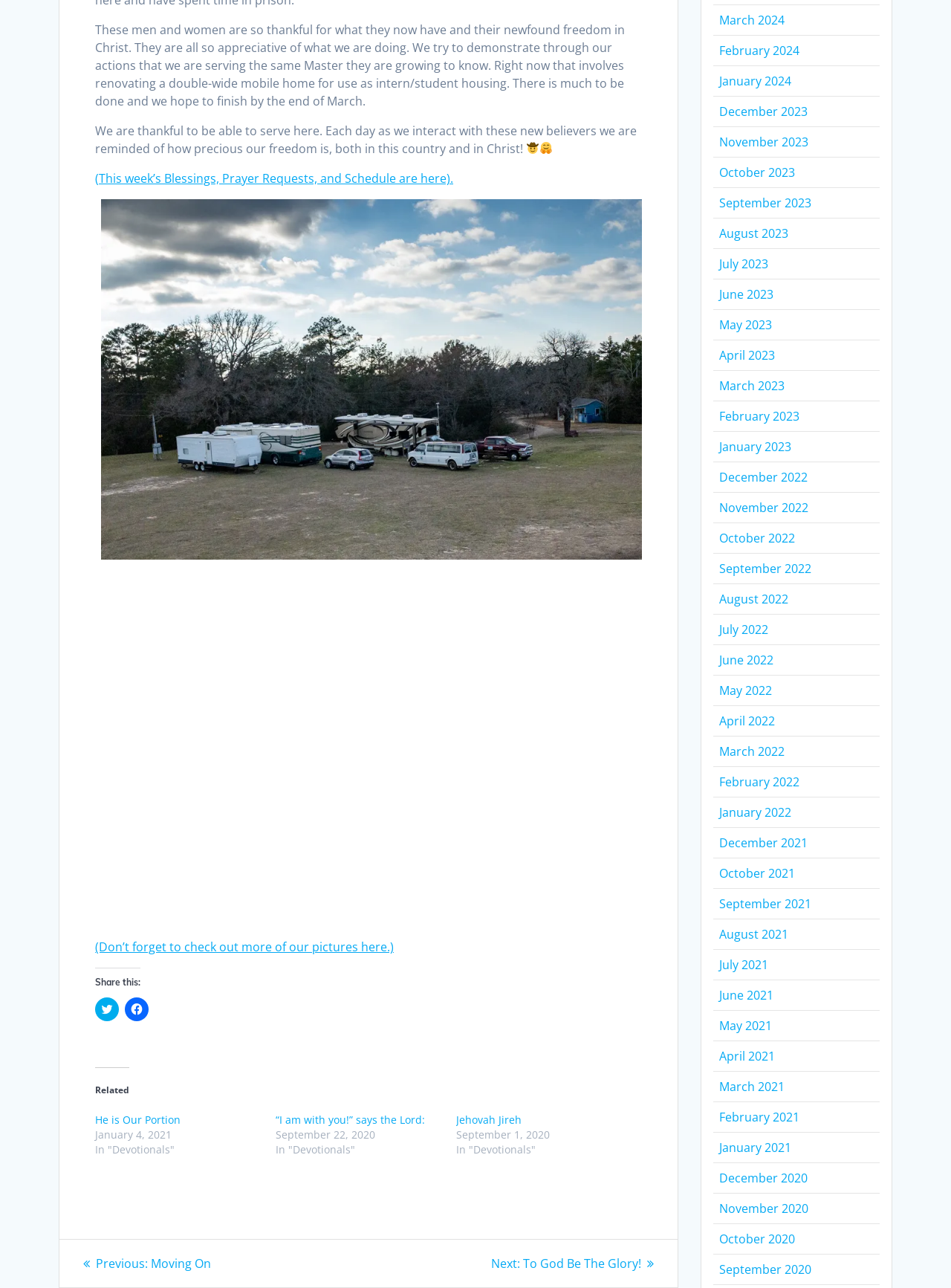Could you provide the bounding box coordinates for the portion of the screen to click to complete this instruction: "View posts in March 2024"?

[0.756, 0.009, 0.825, 0.022]